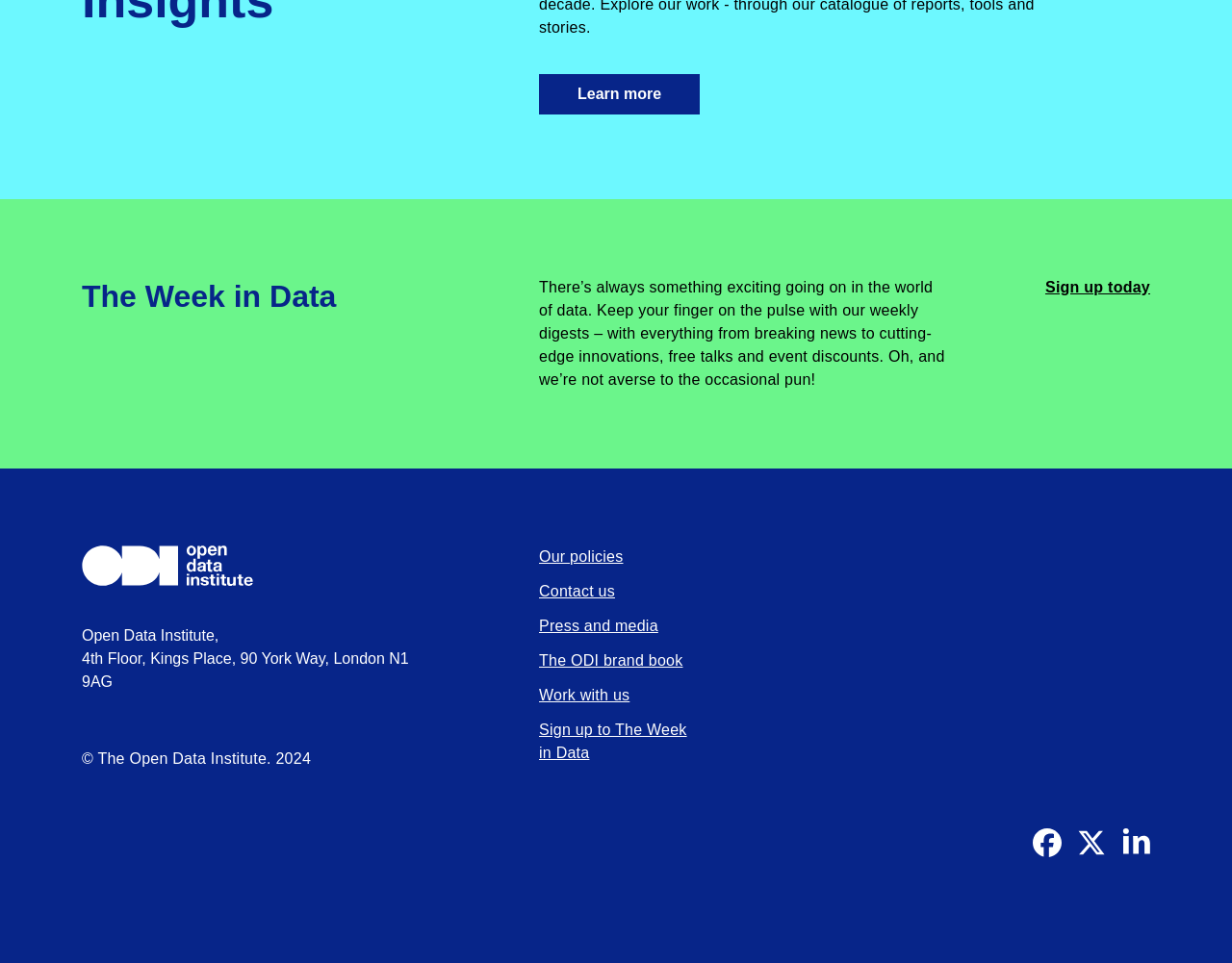Identify the bounding box coordinates of the element that should be clicked to fulfill this task: "Contact the Open Data Institute". The coordinates should be provided as four float numbers between 0 and 1, i.e., [left, top, right, bottom].

[0.438, 0.605, 0.499, 0.622]